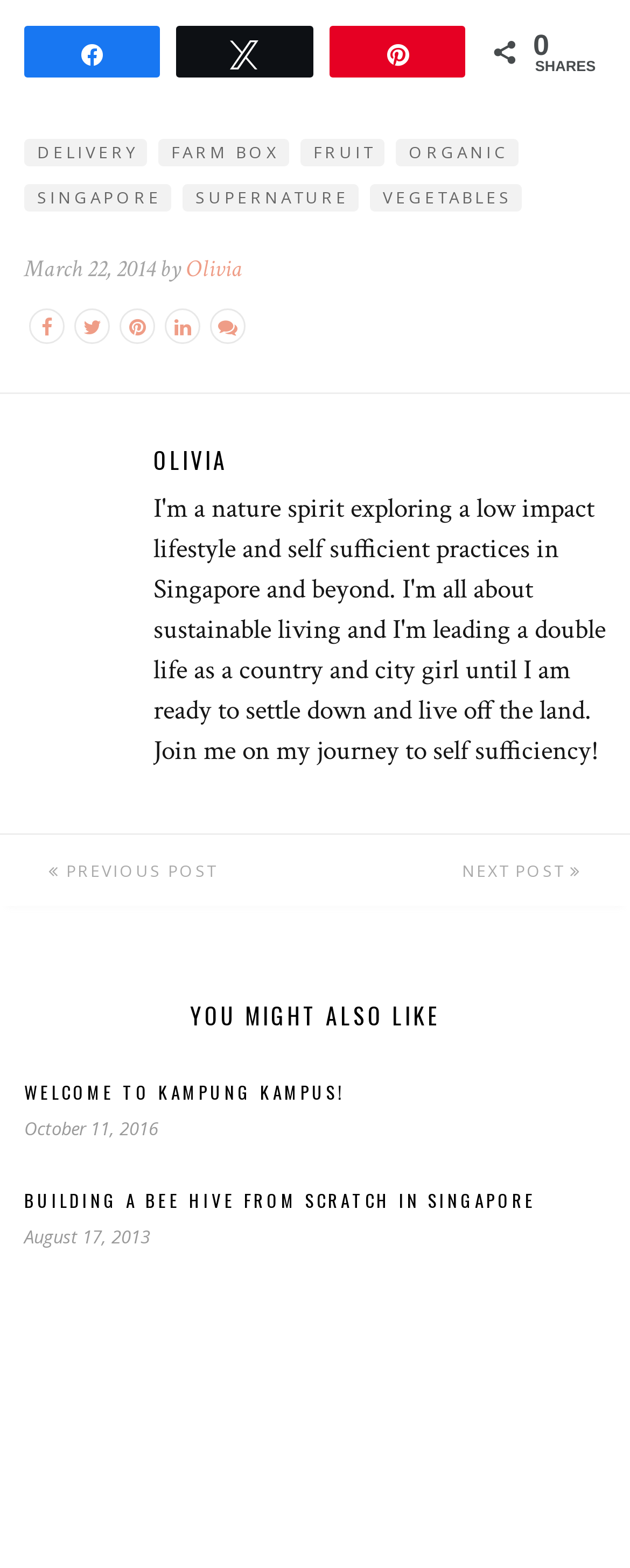Determine the bounding box coordinates for the area you should click to complete the following instruction: "Share on social media".

[0.041, 0.017, 0.252, 0.048]